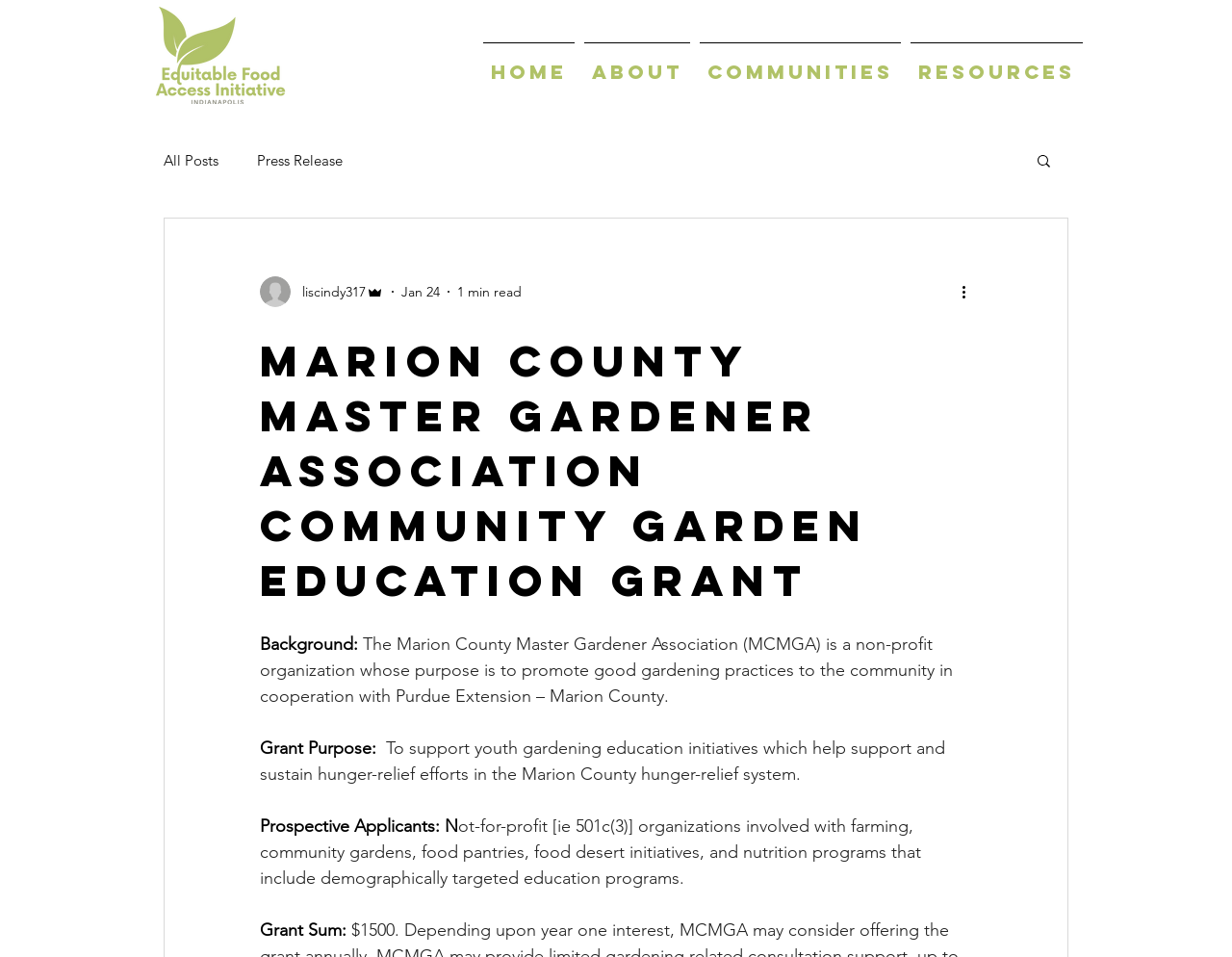Carefully examine the image and provide an in-depth answer to the question: What is the name of the initiative shown in the image?

The image on the webpage shows the logo of the Equitable Food Access Initiative, which is likely a program or project related to the Marion County Master Gardener Association.